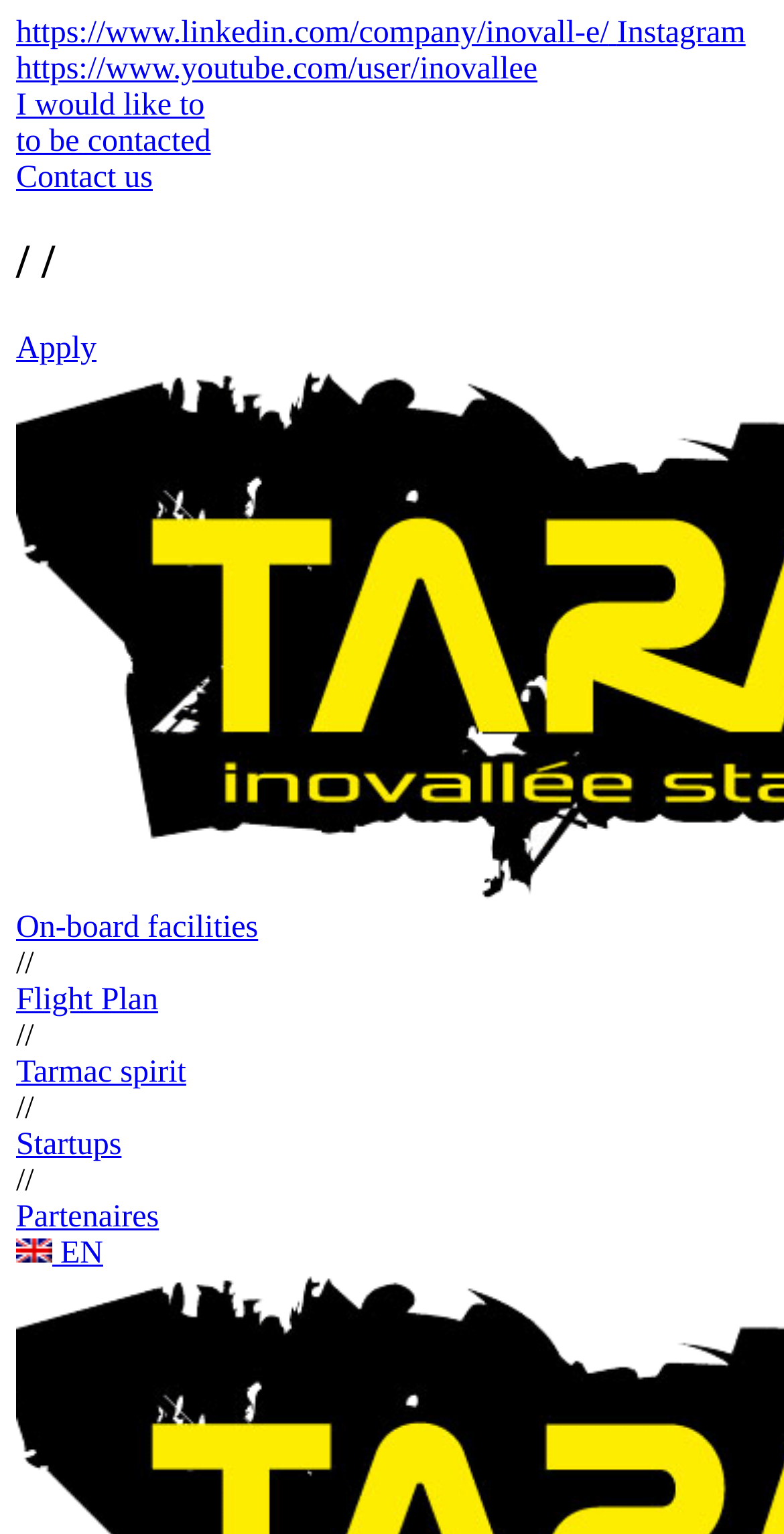Please find the bounding box coordinates of the section that needs to be clicked to achieve this instruction: "Learn about on-board facilities".

[0.021, 0.593, 0.329, 0.616]